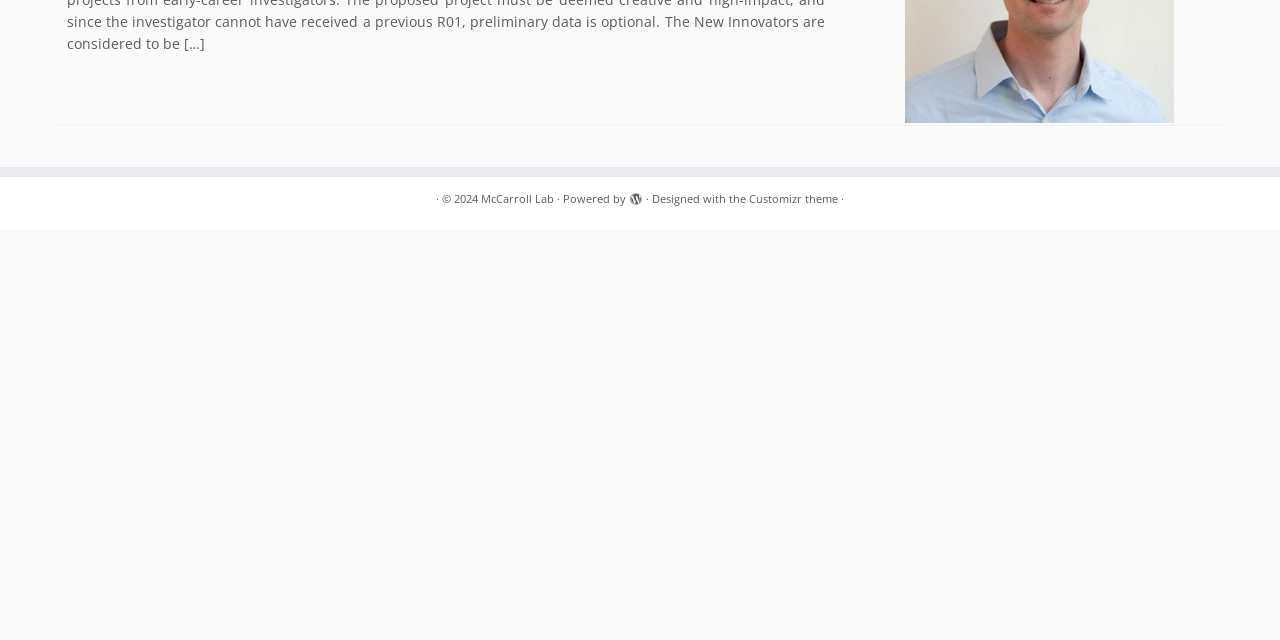Provide the bounding box coordinates of the HTML element this sentence describes: "McCarroll Lab".

[0.376, 0.294, 0.433, 0.327]